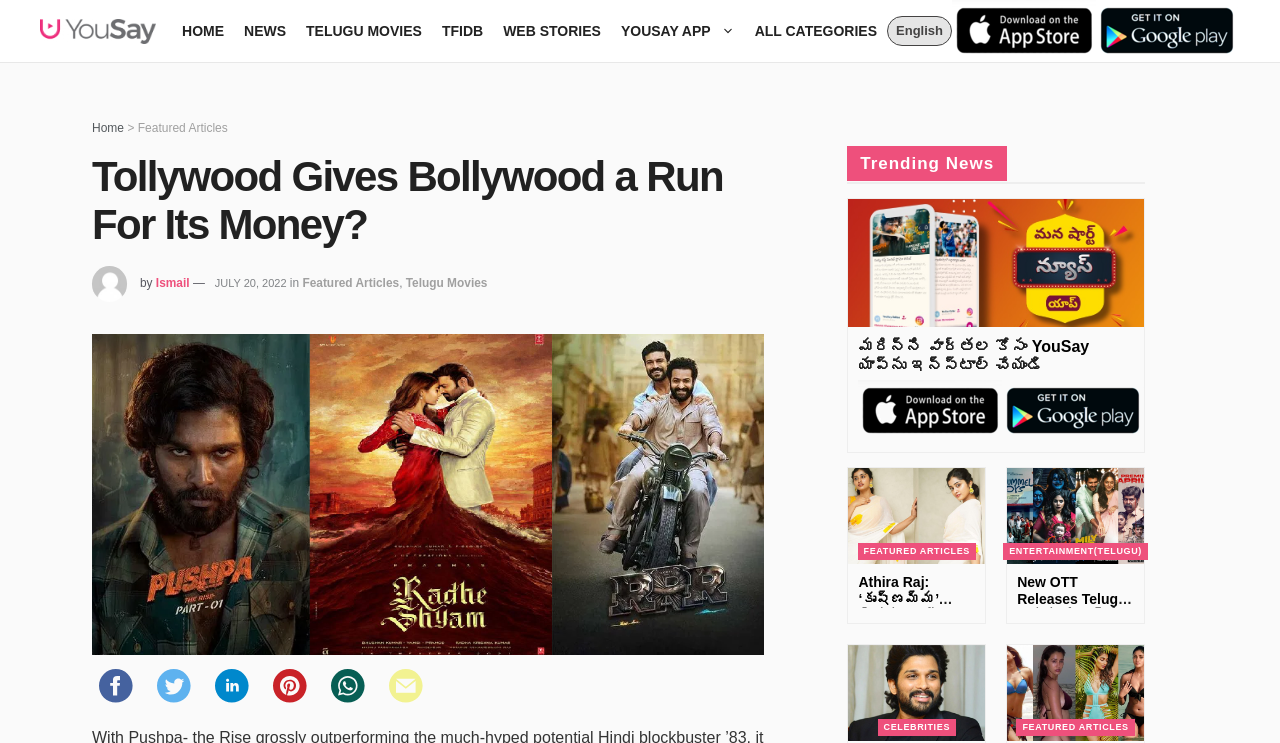Determine the bounding box coordinates of the section to be clicked to follow the instruction: "Read the blog post titled 'Day 3: Upgrade That Language!' ". The coordinates should be given as four float numbers between 0 and 1, formatted as [left, top, right, bottom].

None